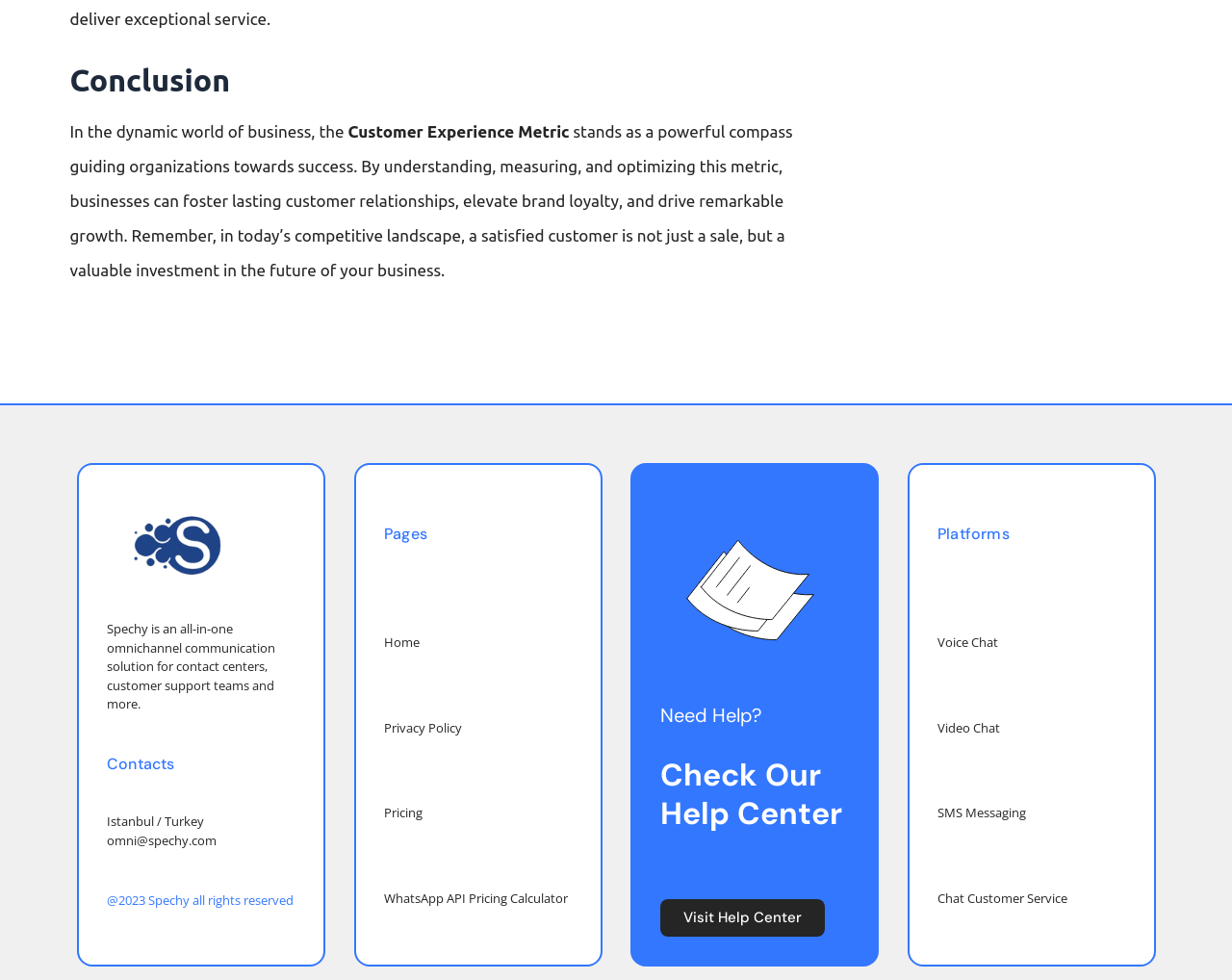What is the name of the omnichannel communication solution?
Carefully analyze the image and provide a thorough answer to the question.

The answer can be found in the StaticText element with the text 'Spechy is an all-in-one omnichannel communication solution for contact centers, customer support teams and more.'